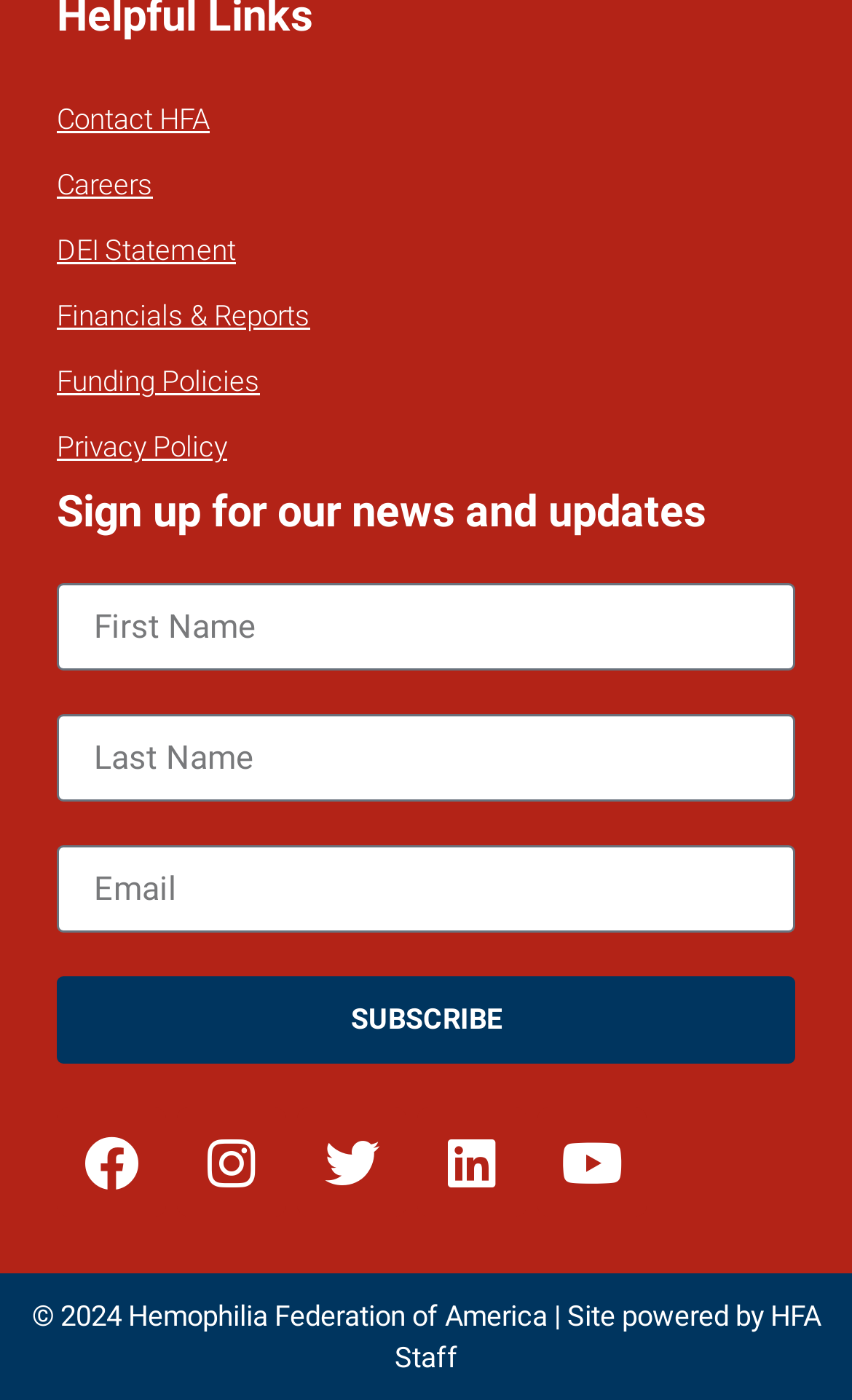Determine the bounding box for the HTML element described here: "Financials & Reports". The coordinates should be given as [left, top, right, bottom] with each number being a float between 0 and 1.

[0.067, 0.203, 0.933, 0.25]